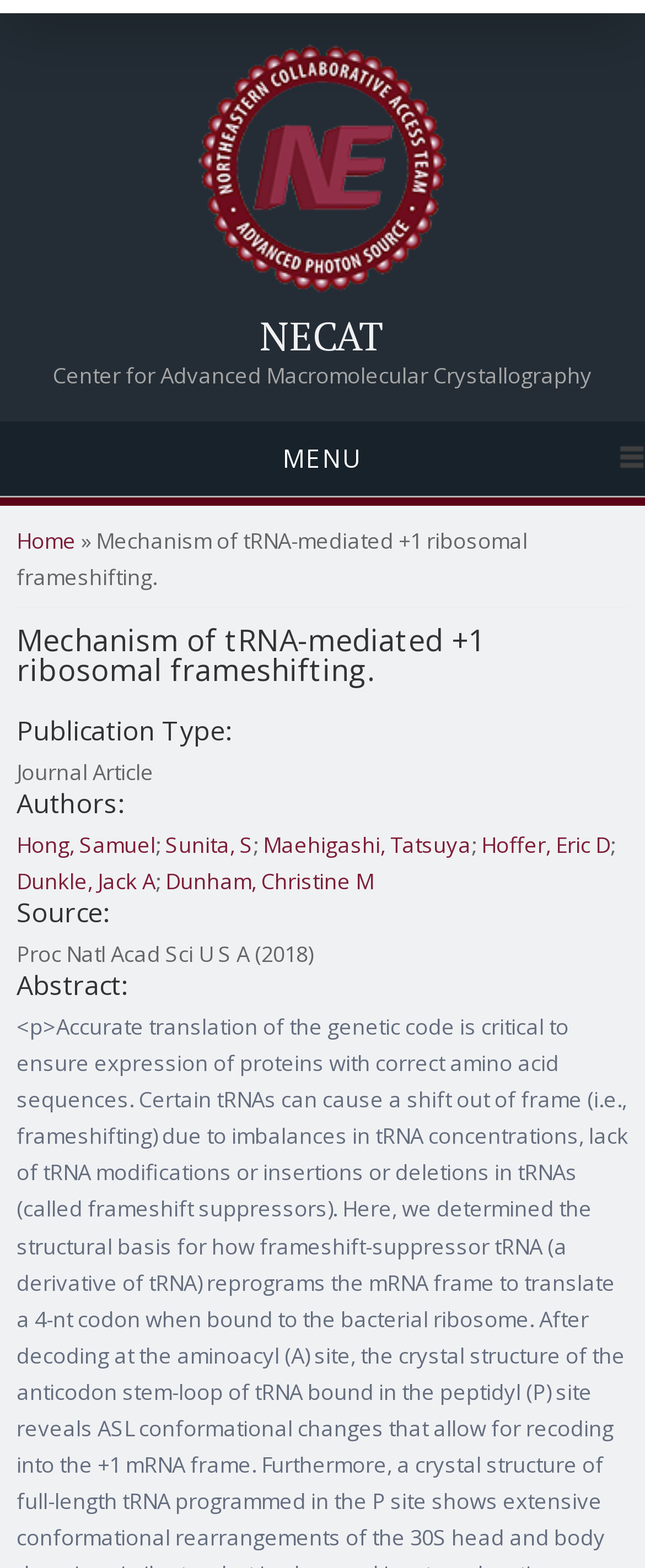Please determine the bounding box coordinates of the area that needs to be clicked to complete this task: 'open menu'. The coordinates must be four float numbers between 0 and 1, formatted as [left, top, right, bottom].

[0.0, 0.269, 1.0, 0.317]